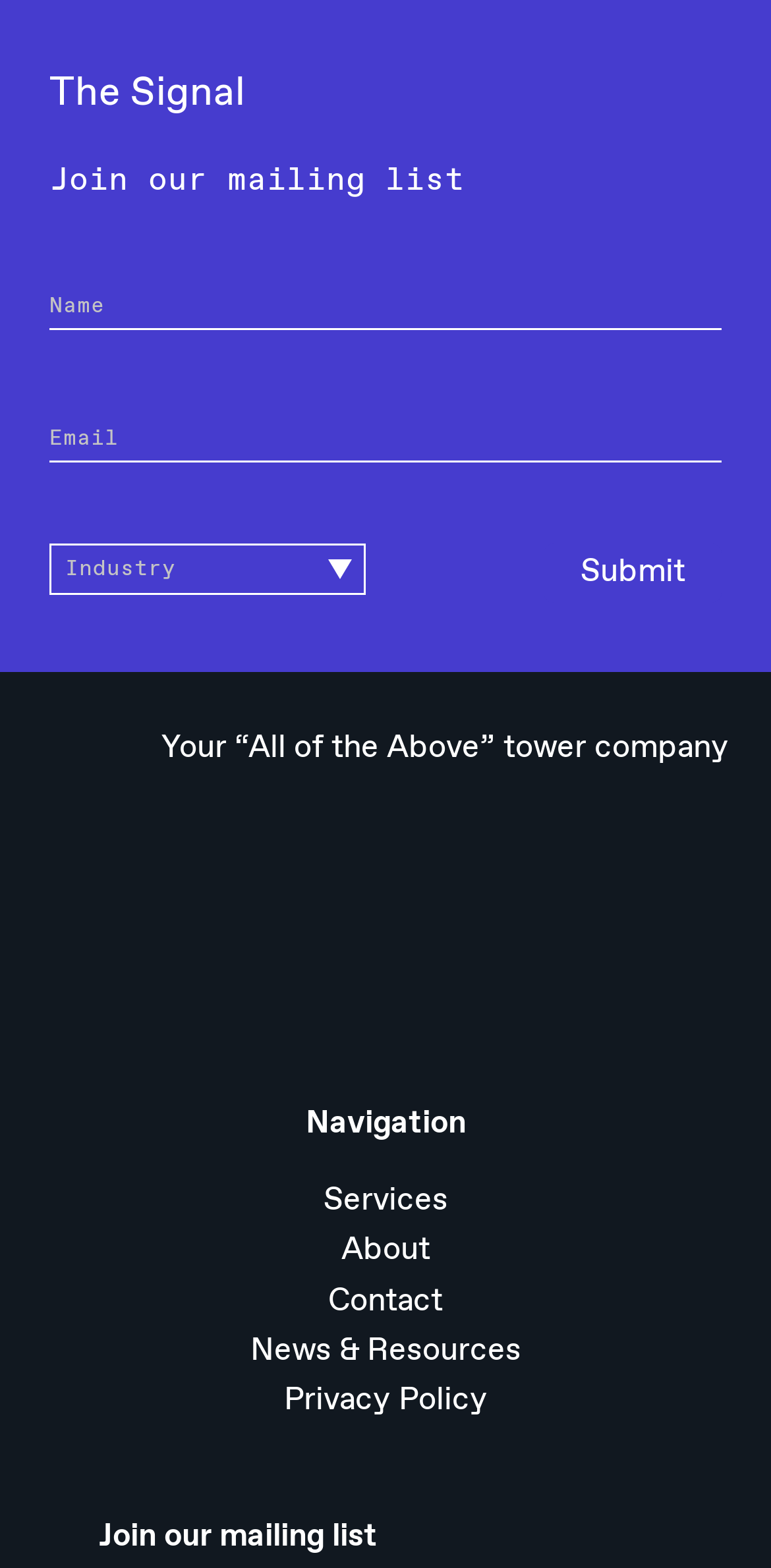Give a concise answer using only one word or phrase for this question:
What is the purpose of the 'Submit' button?

To submit the mailing list form